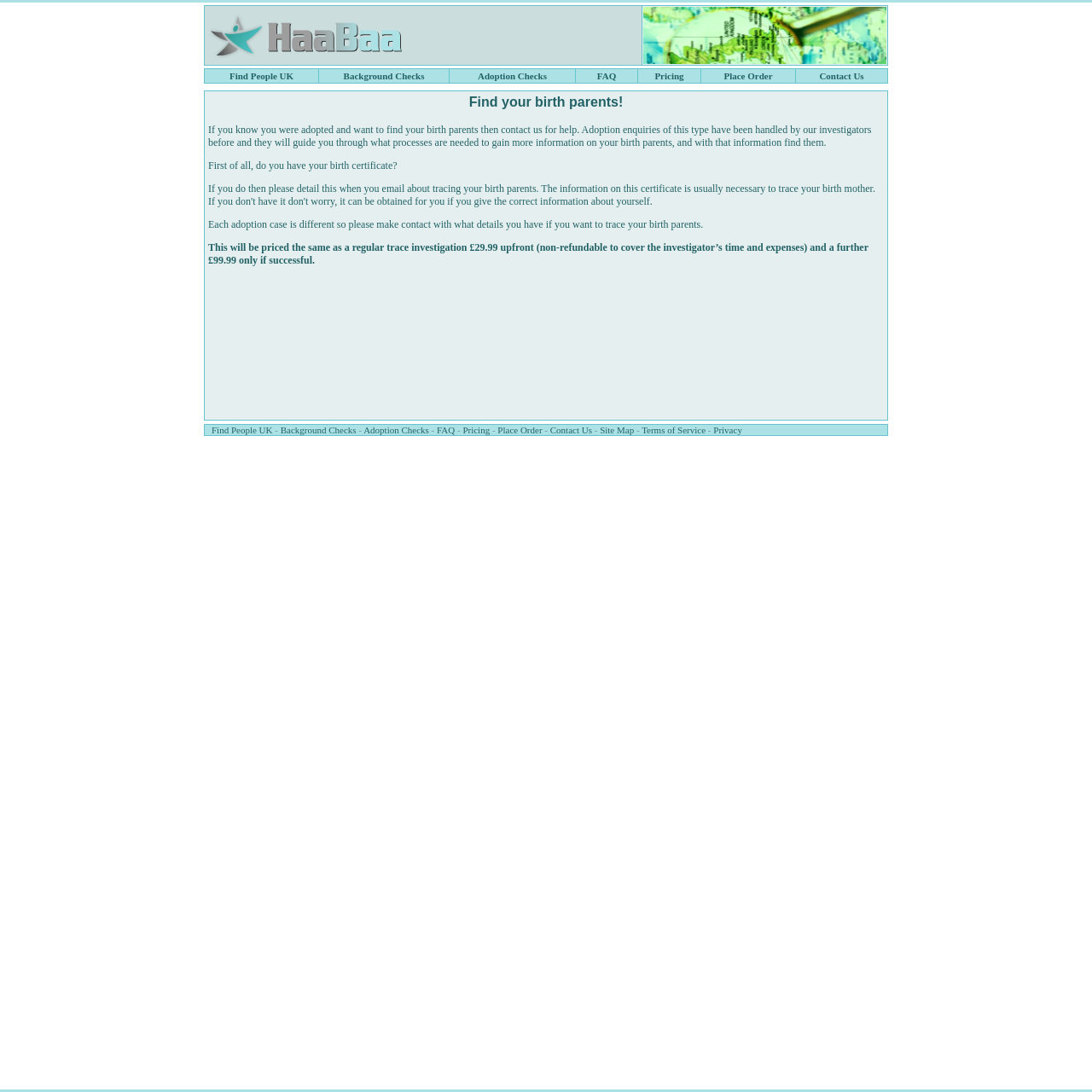How much does a regular trace investigation cost?
Look at the screenshot and respond with a single word or phrase.

£29.99